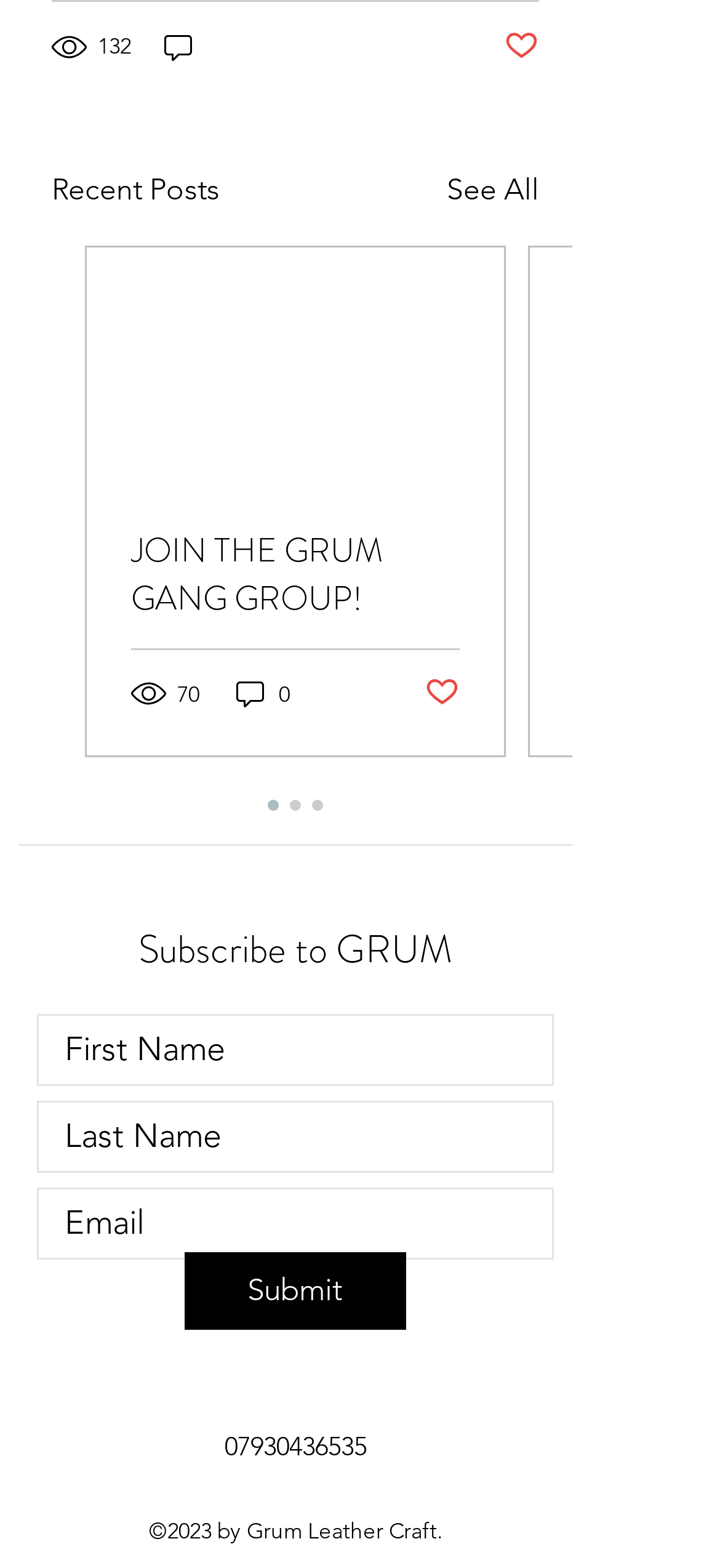Locate the bounding box of the UI element based on this description: "132". Provide four float numbers between 0 and 1 as [left, top, right, bottom].

[0.072, 0.017, 0.187, 0.042]